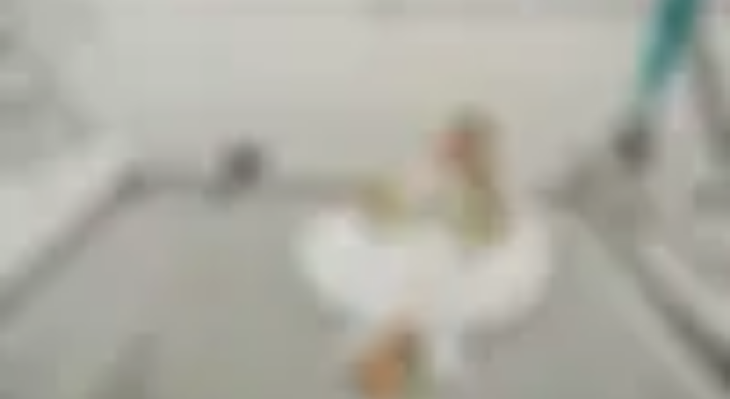Provide a brief response using a word or short phrase to this question:
Is the bride happy?

Yes